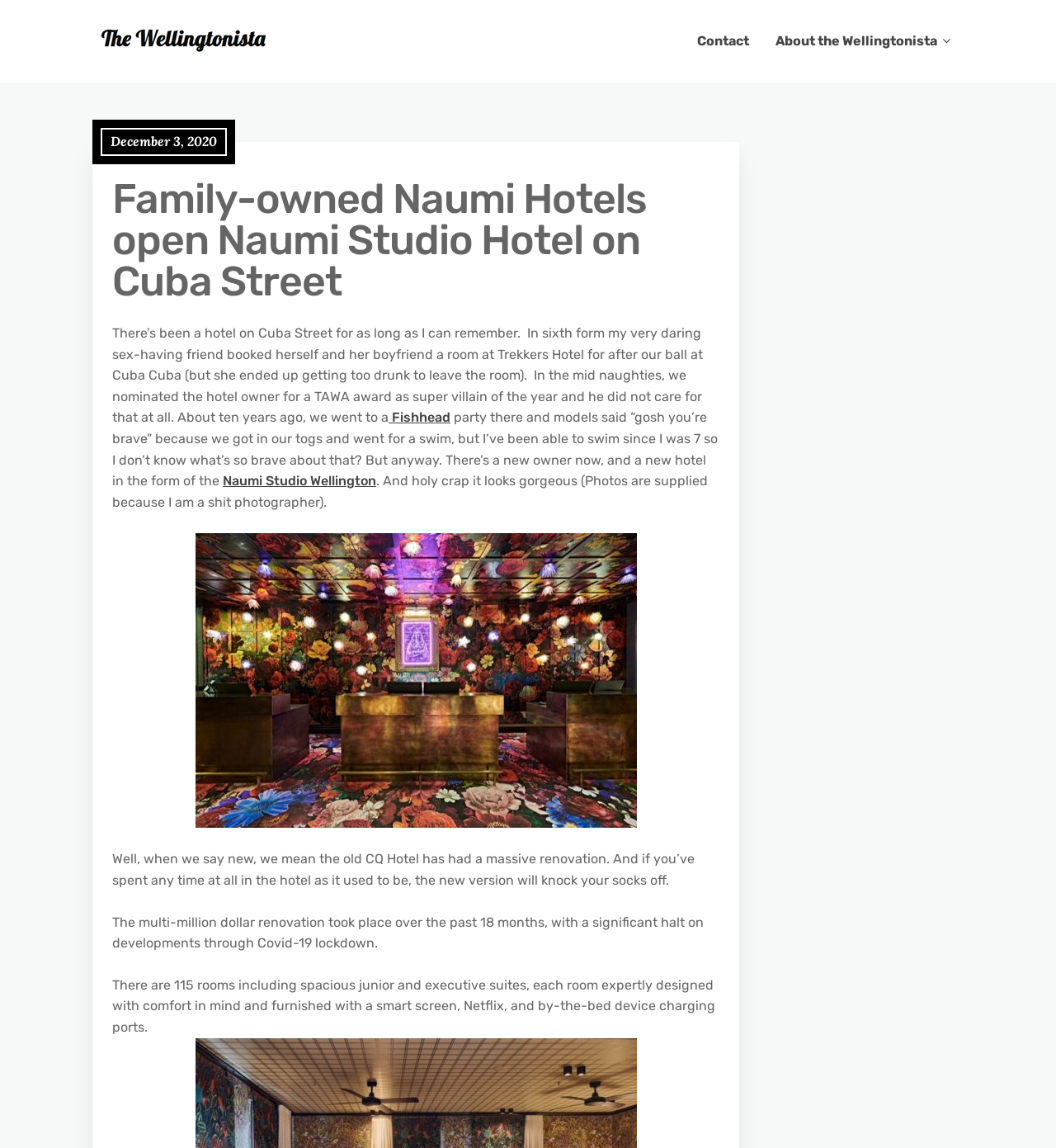How long did the renovation of the hotel take?
Using the visual information, respond with a single word or phrase.

18 months